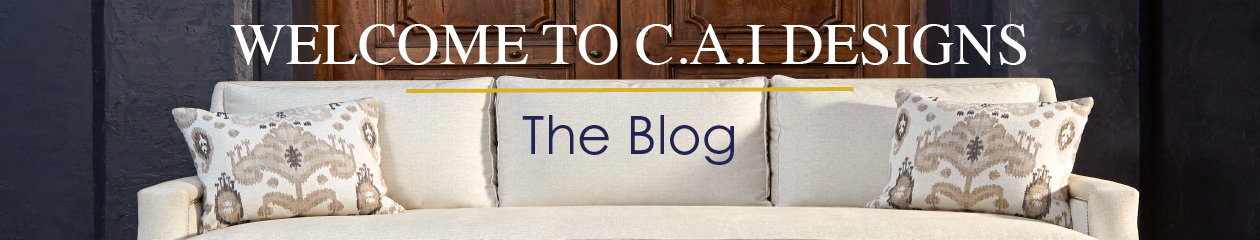What type of furniture is in the background?
Please give a detailed answer to the question using the information shown in the image.

The backdrop of the image features a beautifully designed sofa, which is adorned with decorative pillows, setting a warm and sophisticated ambiance that reflects the aesthetic values of C.A.I Designs.